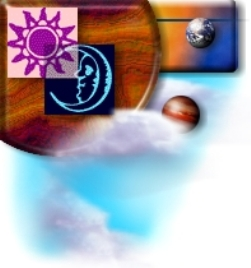What planet is graphically represented in the image?
Please interpret the details in the image and answer the question thoroughly.

The caption specifically mentions that Jupiter is one of the planets represented in the image, which reinforces the connection between astrology and celestial movements.